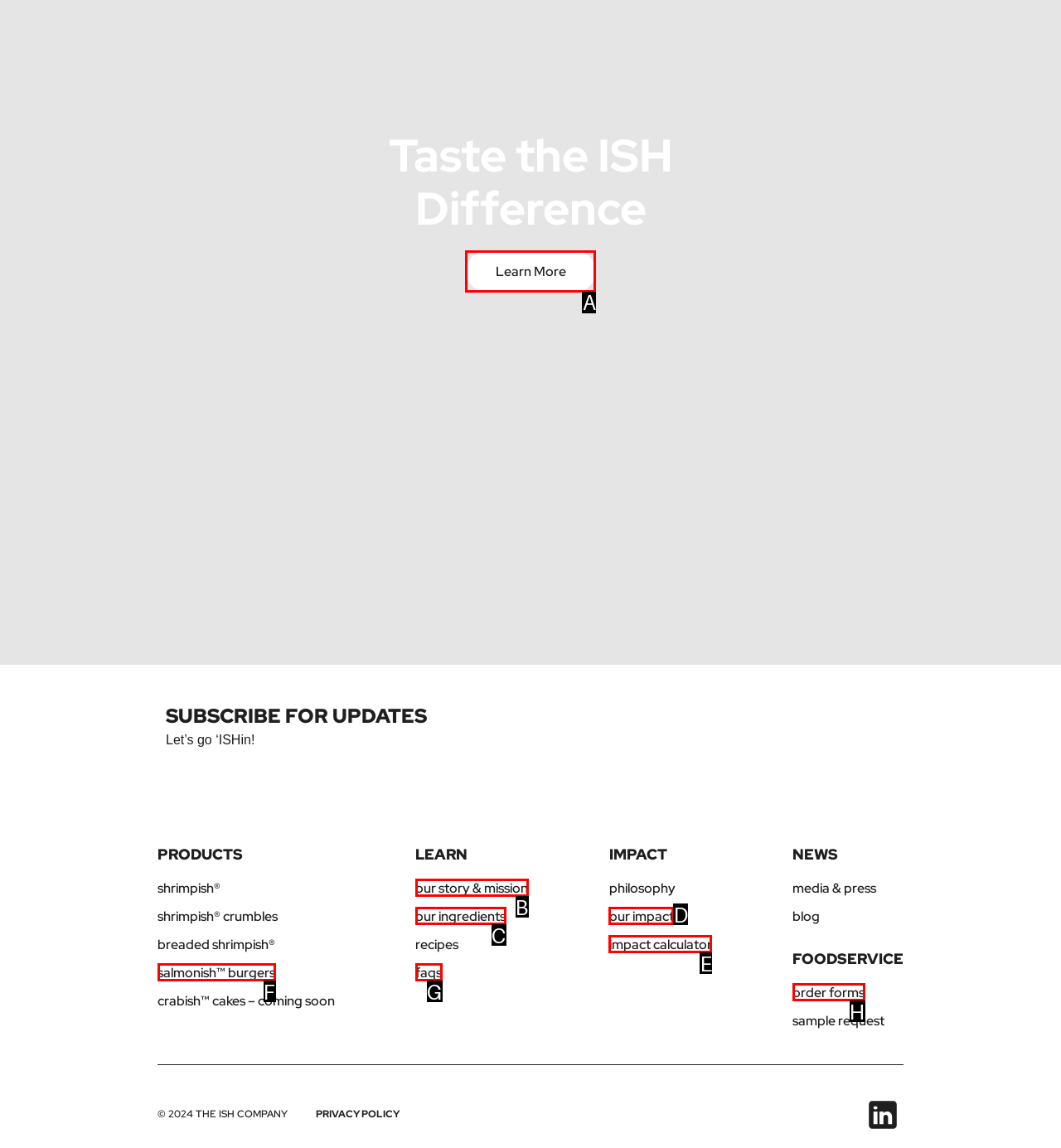For the task: Order forms for food service, identify the HTML element to click.
Provide the letter corresponding to the right choice from the given options.

H